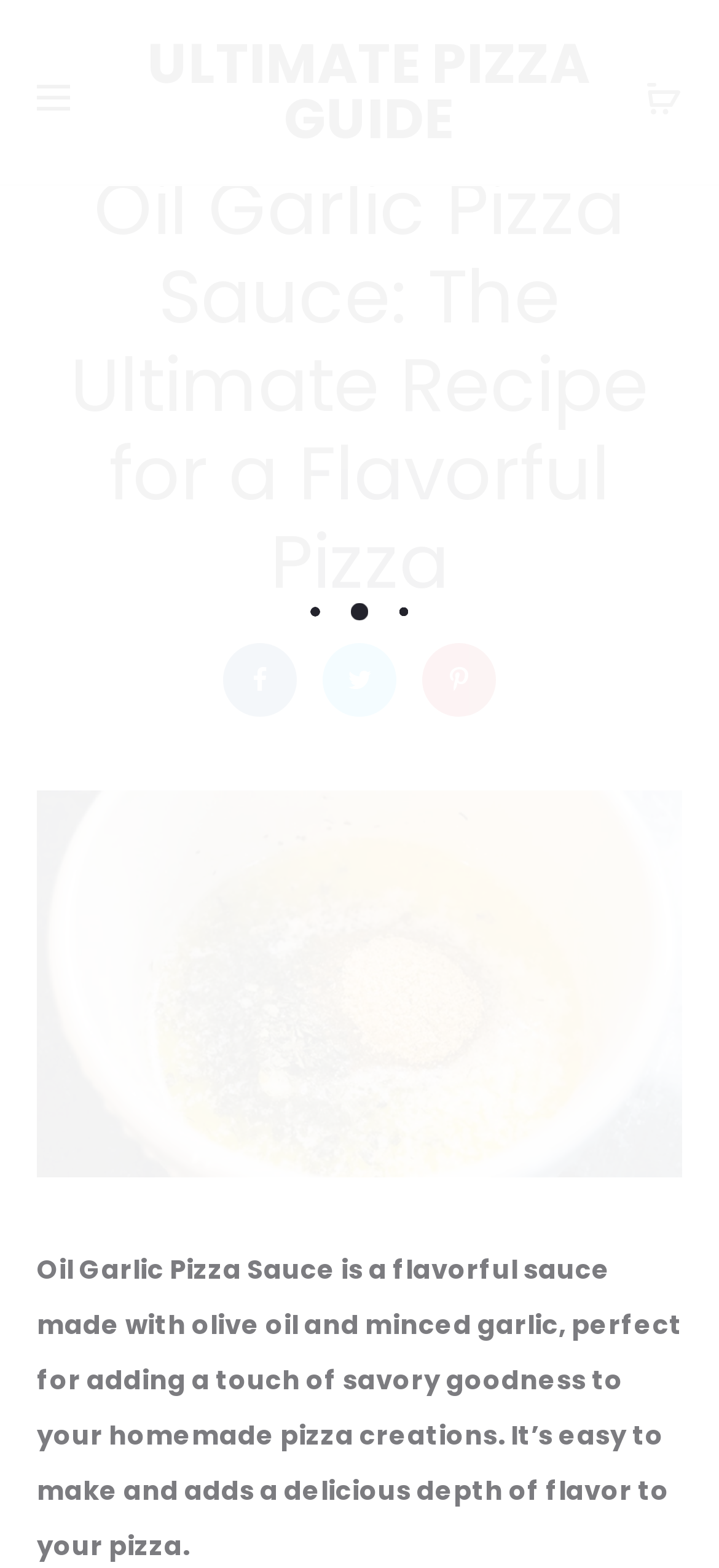What is the main image on the webpage?
Could you answer the question in a detailed manner, providing as much information as possible?

The main image on the webpage is an image of Oil Garlic Pizza Sauce, which is described by the element with bounding box coordinates [0.051, 0.504, 0.949, 0.75] and is a key visual element on the page.